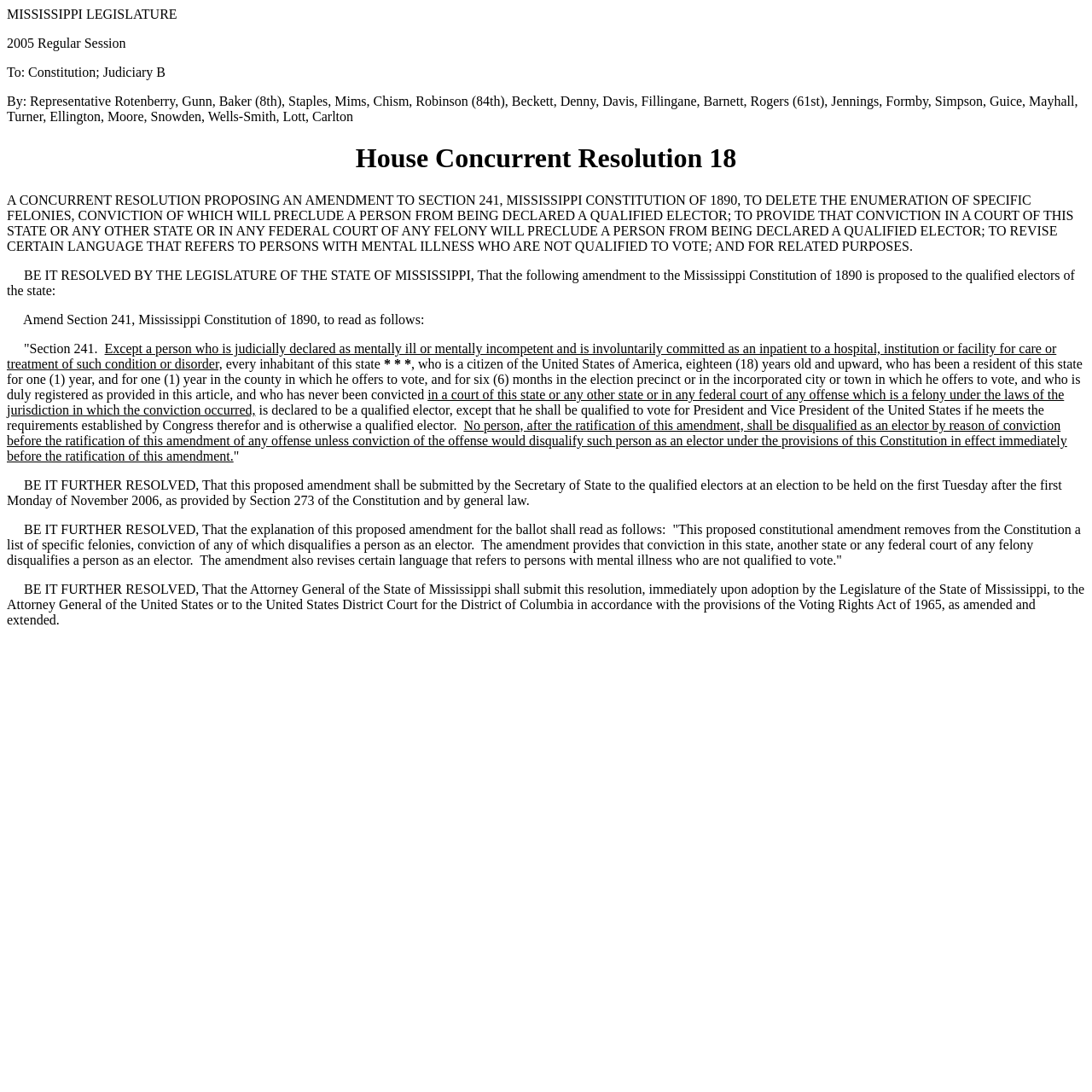Give a full account of the webpage's elements and their arrangement.

This webpage appears to be a legislative document, specifically a House Concurrent Resolution 18, introduced in the 2005 Regular Session. At the top of the page, the title "MISSISSIPPI LEGISLATURE" is prominently displayed, followed by a line indicating the resolution's sponsors and committees.

Below the title, the resolution's text is divided into sections, each with a clear heading. The main content of the resolution proposes an amendment to Section 241 of the Mississippi Constitution of 1890, which deals with voter qualifications. The amendment aims to delete the enumeration of specific felonies that preclude a person from being declared a qualified elector and instead provide that conviction of any felony in any state or federal court will disqualify a person from voting.

The resolution's text is dense and formal, with multiple sections and subsections. There are no images on the page, and the layout is primarily composed of static text elements. The text is organized in a hierarchical structure, with headings and subheadings guiding the reader through the resolution's content.

In terms of element counts, there are 40 static text elements on the page, each containing a portion of the resolution's text. The majority of these elements are positioned in the top-left quadrant of the page, with some extending to the right and bottom edges. The text elements are densely packed, with minimal whitespace between them.